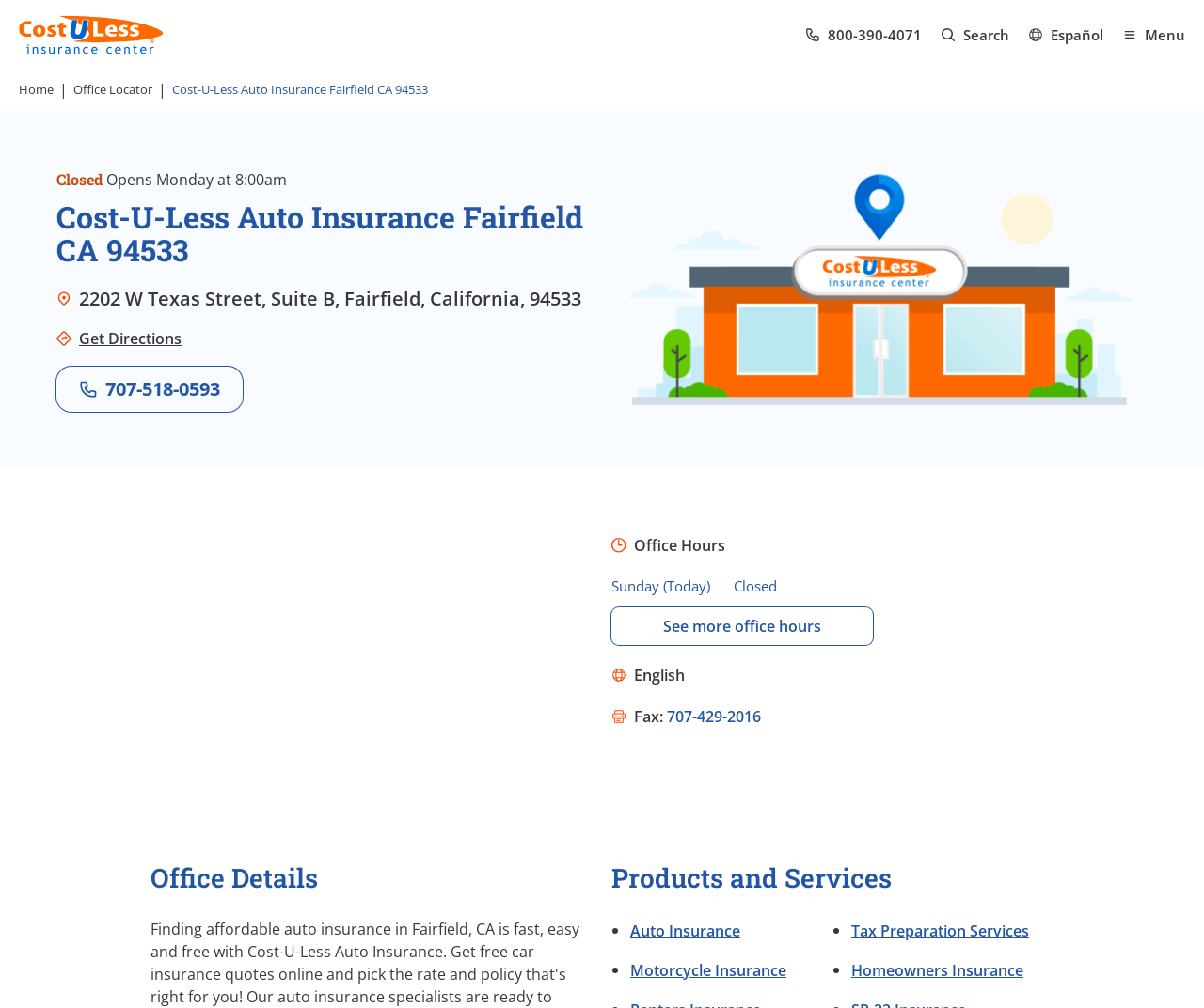Indicate the bounding box coordinates of the element that must be clicked to execute the instruction: "Click CHANDLER OFFICE". The coordinates should be given as four float numbers between 0 and 1, i.e., [left, top, right, bottom].

None